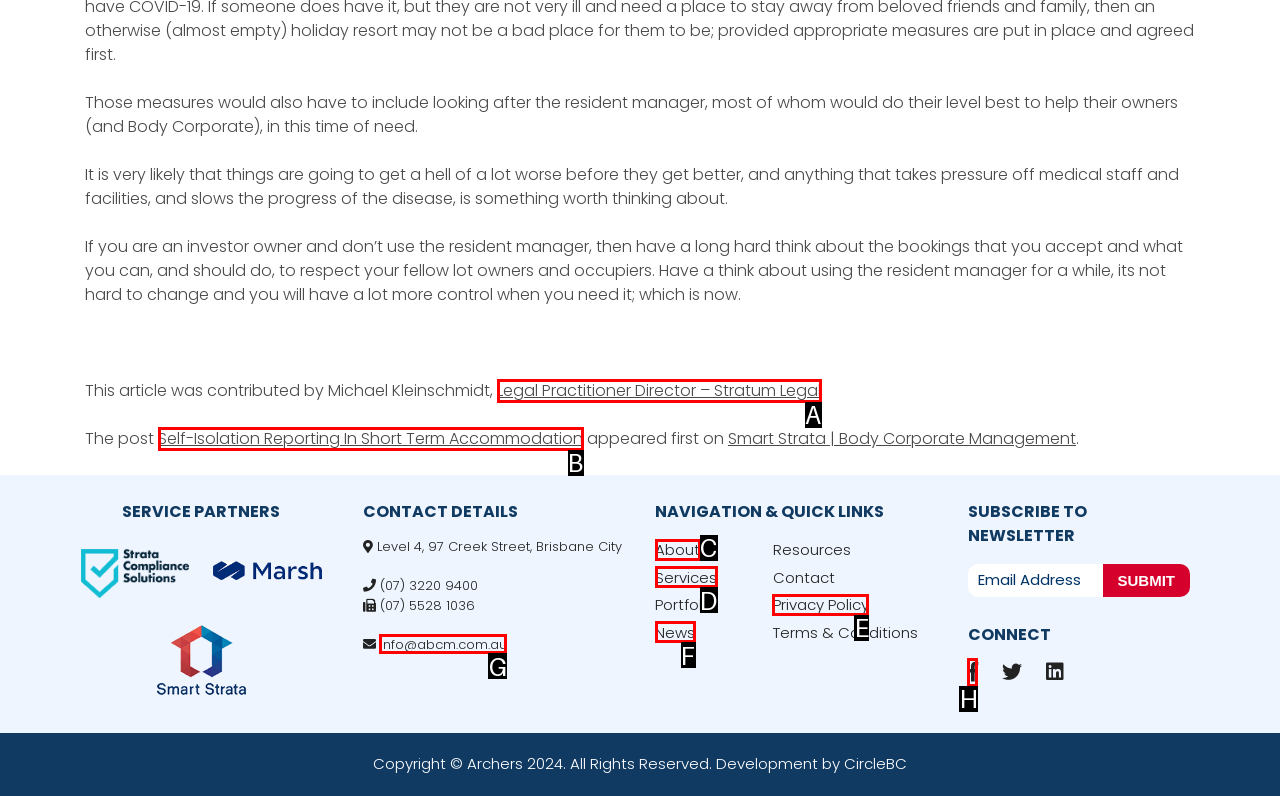Select the appropriate HTML element to click for the following task: Follow the company on Facebook
Answer with the letter of the selected option from the given choices directly.

H